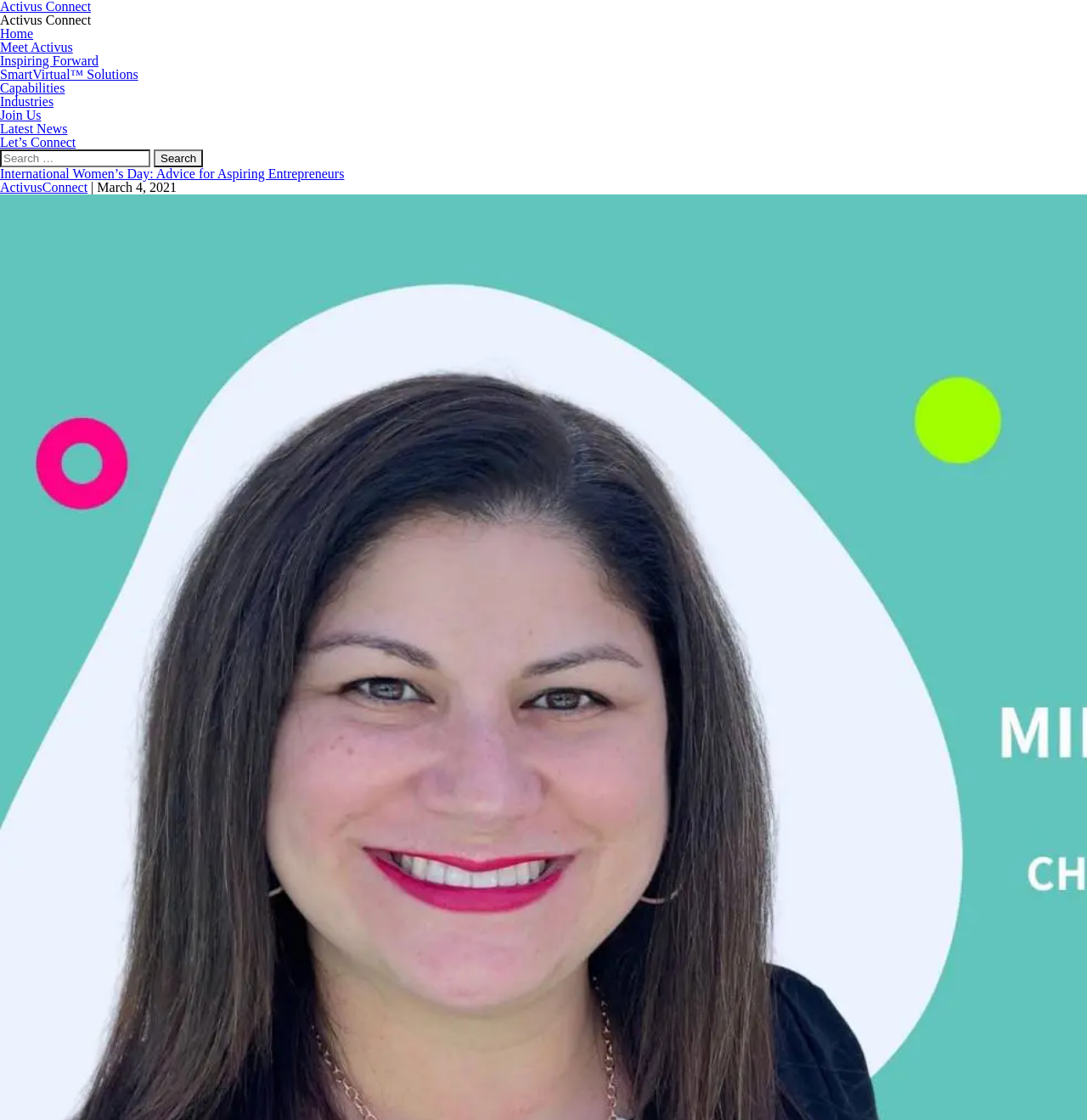Give a one-word or short phrase answer to the question: 
How many links are on the top navigation bar?

7